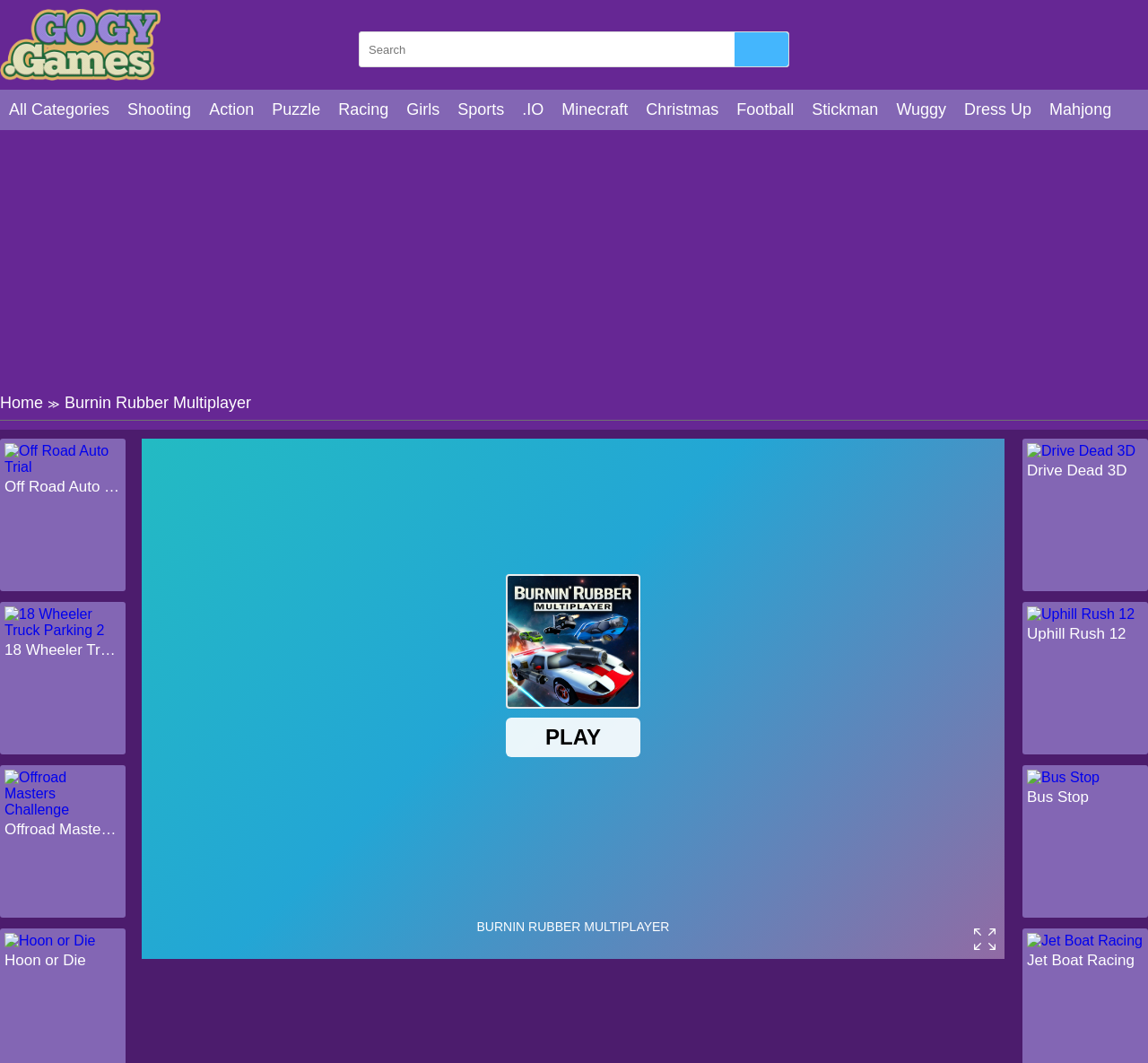Identify the bounding box coordinates of the section that should be clicked to achieve the task described: "Click the 'Home' link".

None